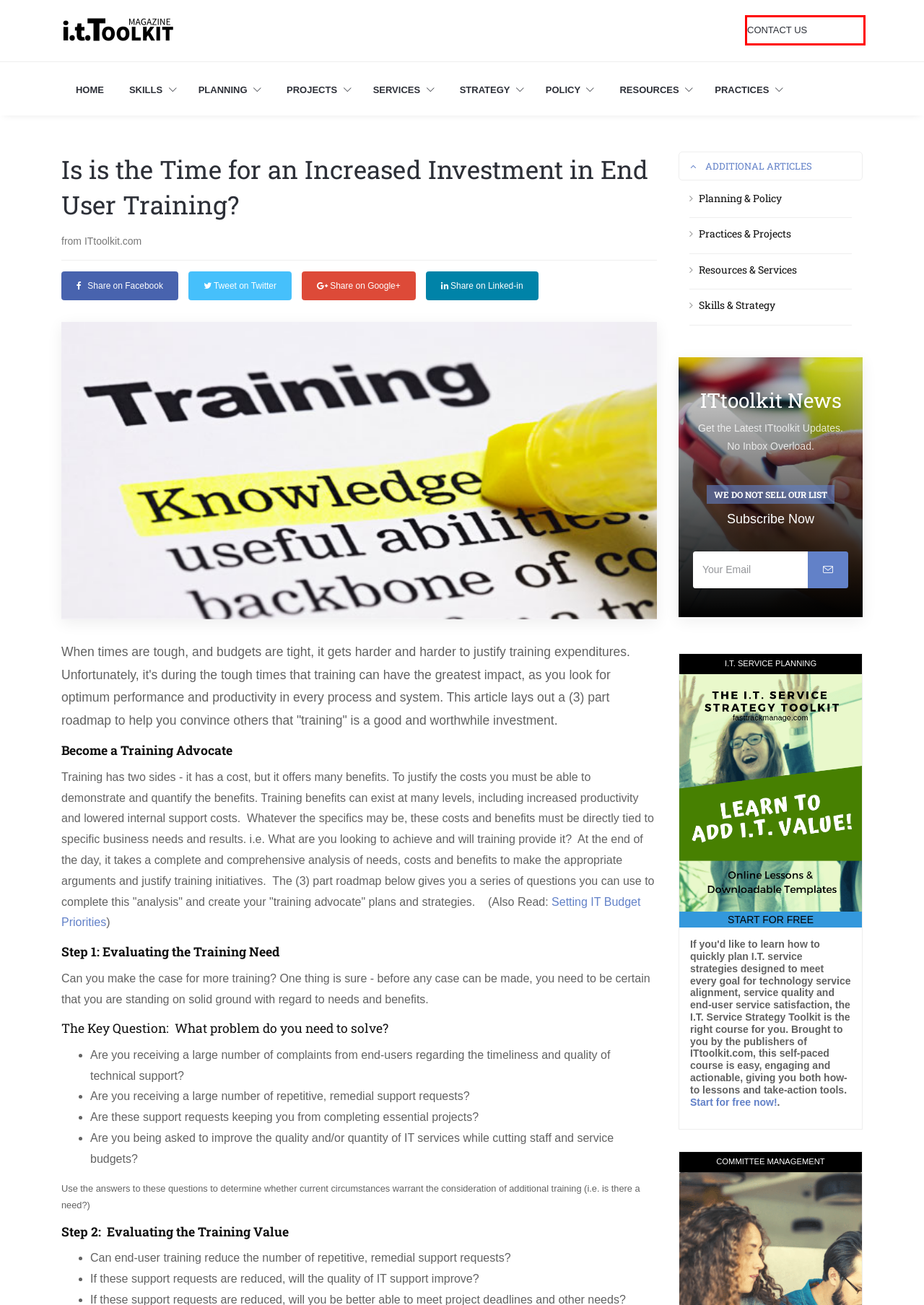Analyze the given webpage screenshot and identify the UI element within the red bounding box. Select the webpage description that best matches what you expect the new webpage to look like after clicking the element. Here are the candidates:
A. Right Track Associates
B. The Project Committee Toolkit | Online Training Course
C. IT Budget Priorities: Technology Needs and Business Objectives
D. The Fast Track Project Toolkit | Project Management Course
E. I.T. Planning and Project Management | ITtoolkit Magazine
F. The I.T. Service Strategy Toolkit | I.T. Management Course
G. About Us / Contact
H. Overcome Barriers to Productivity with Strategic IT

G